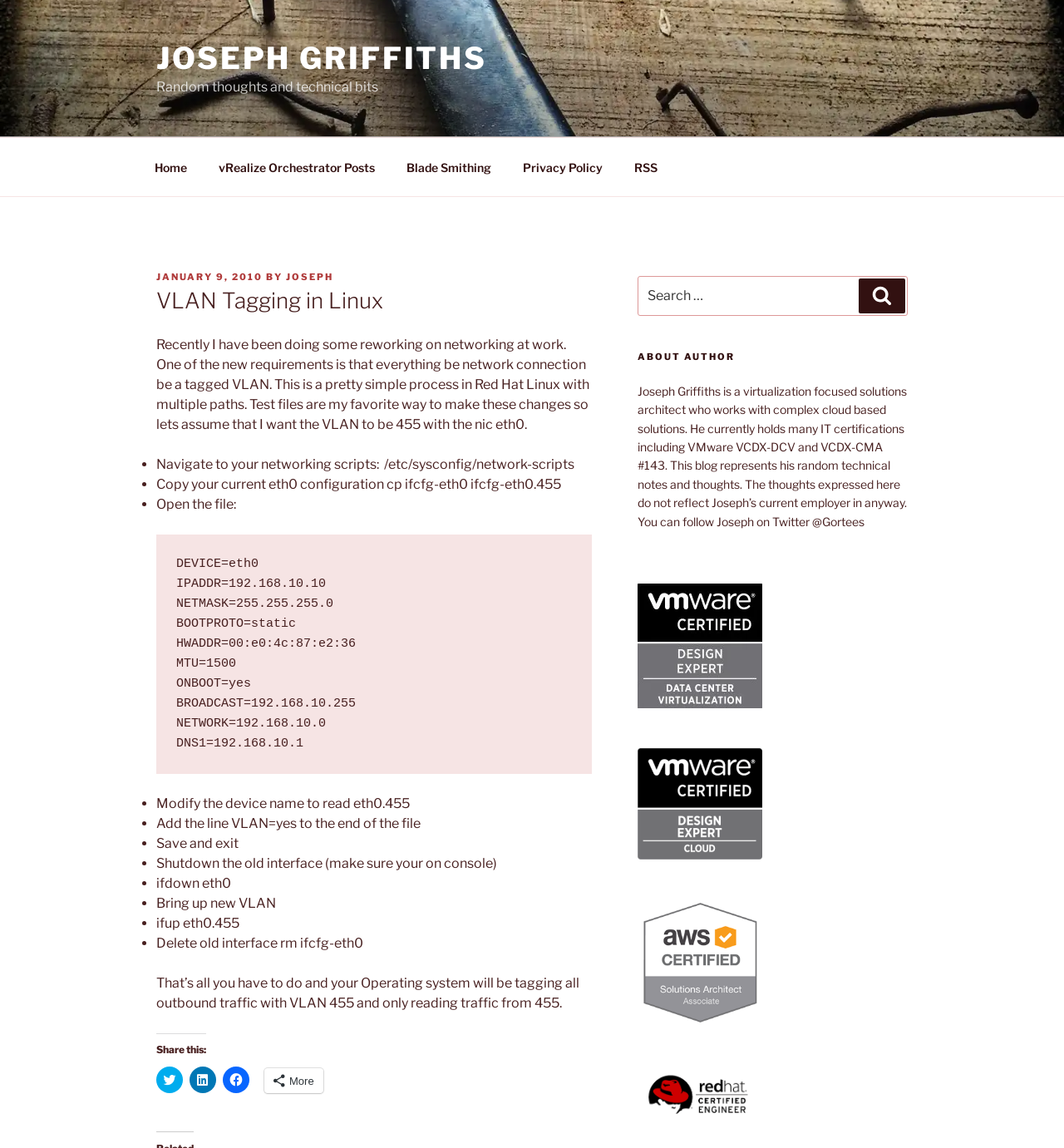Please identify the coordinates of the bounding box that should be clicked to fulfill this instruction: "View the 'Privacy Policy'".

[0.477, 0.128, 0.58, 0.163]